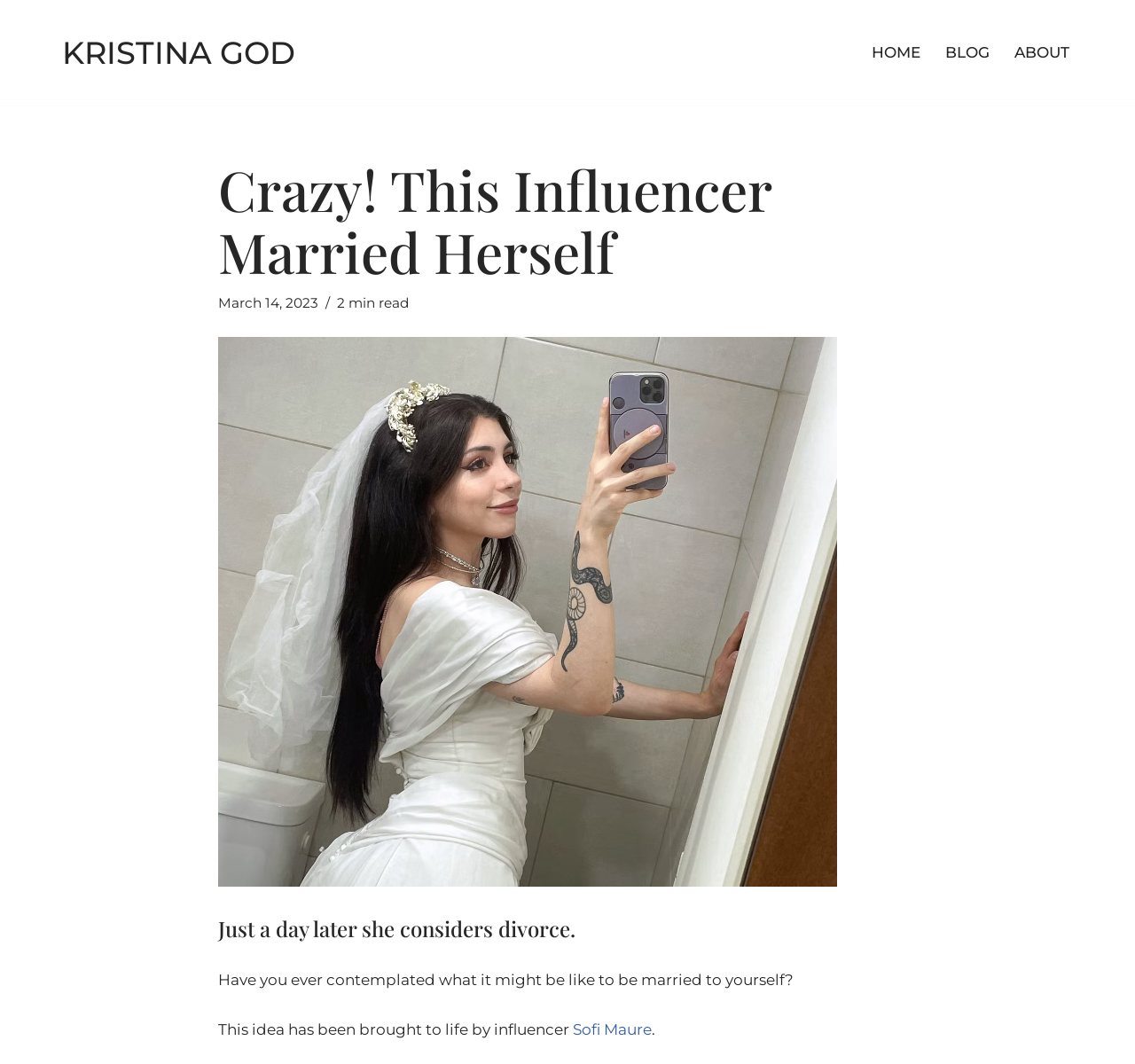Extract the bounding box coordinates of the UI element described by: "KRISTINA GOD". The coordinates should include four float numbers ranging from 0 to 1, e.g., [left, top, right, bottom].

[0.055, 0.039, 0.26, 0.06]